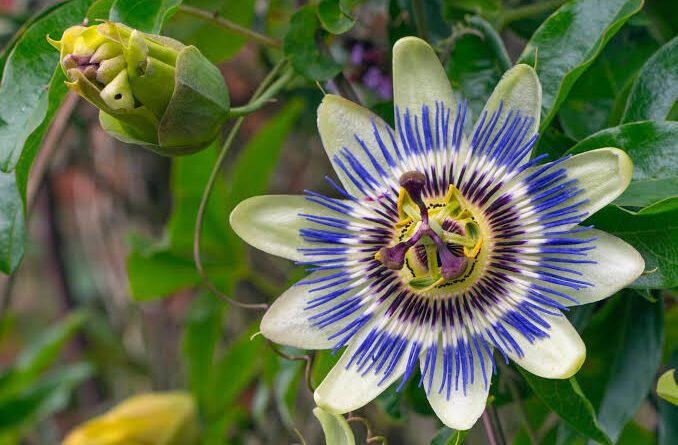Provide a short answer using a single word or phrase for the following question: 
What is the purpose of the Passion Flower in traditional medicine?

Medicinal properties